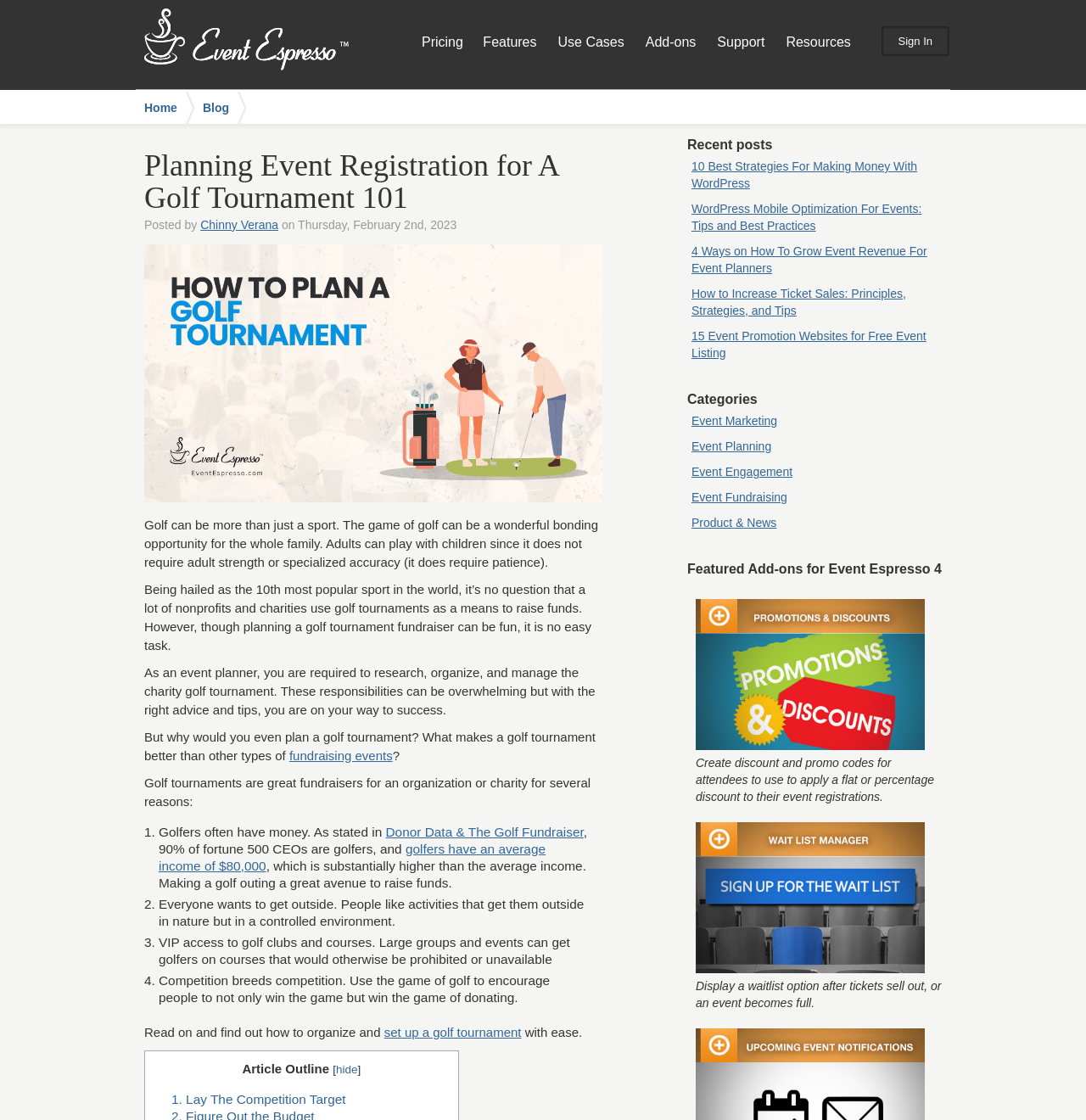What is the average income of golfers?
Refer to the image and provide a concise answer in one word or phrase.

$80,000